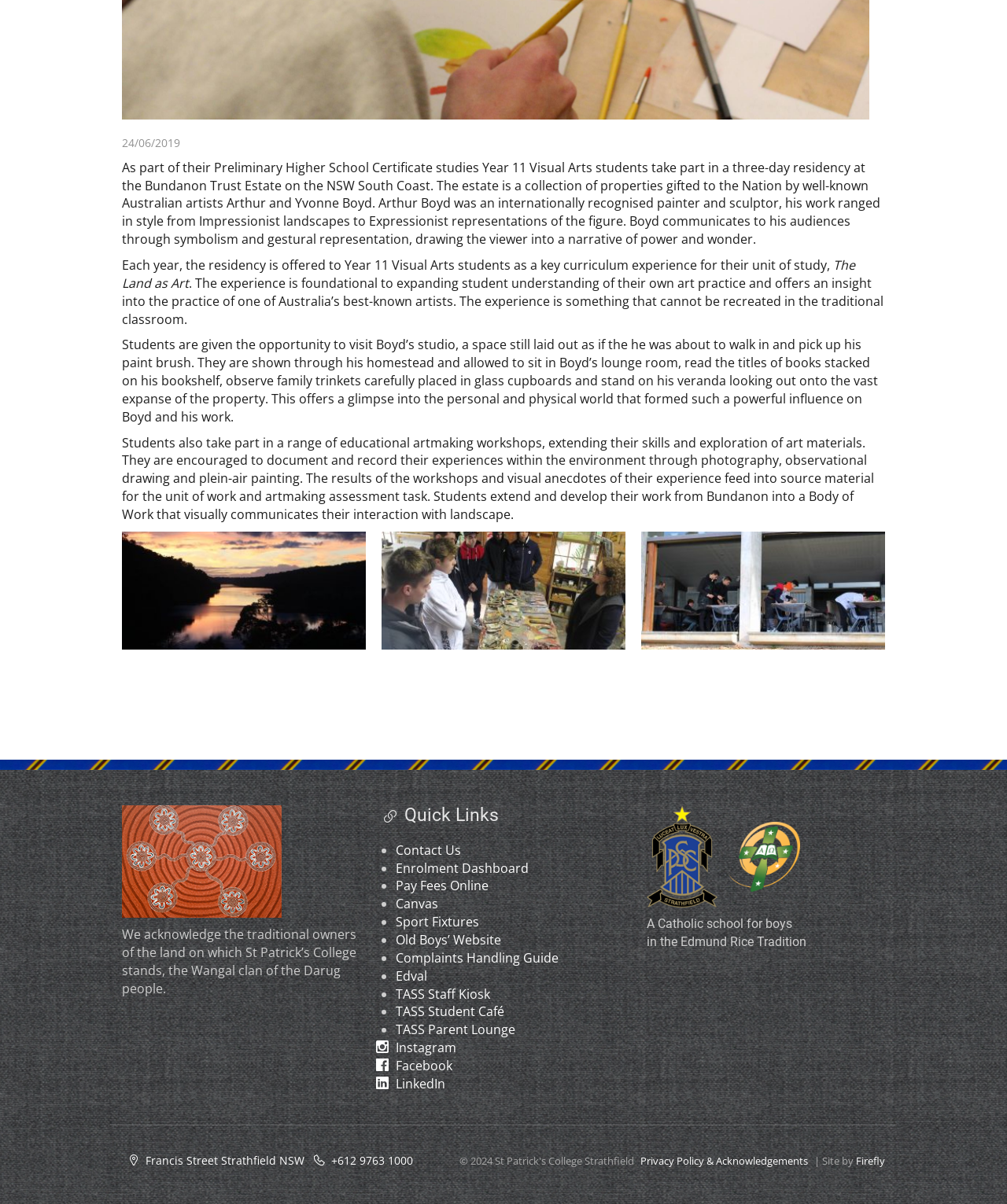Please find the bounding box for the UI element described by: "Canvas".

[0.393, 0.744, 0.555, 0.758]